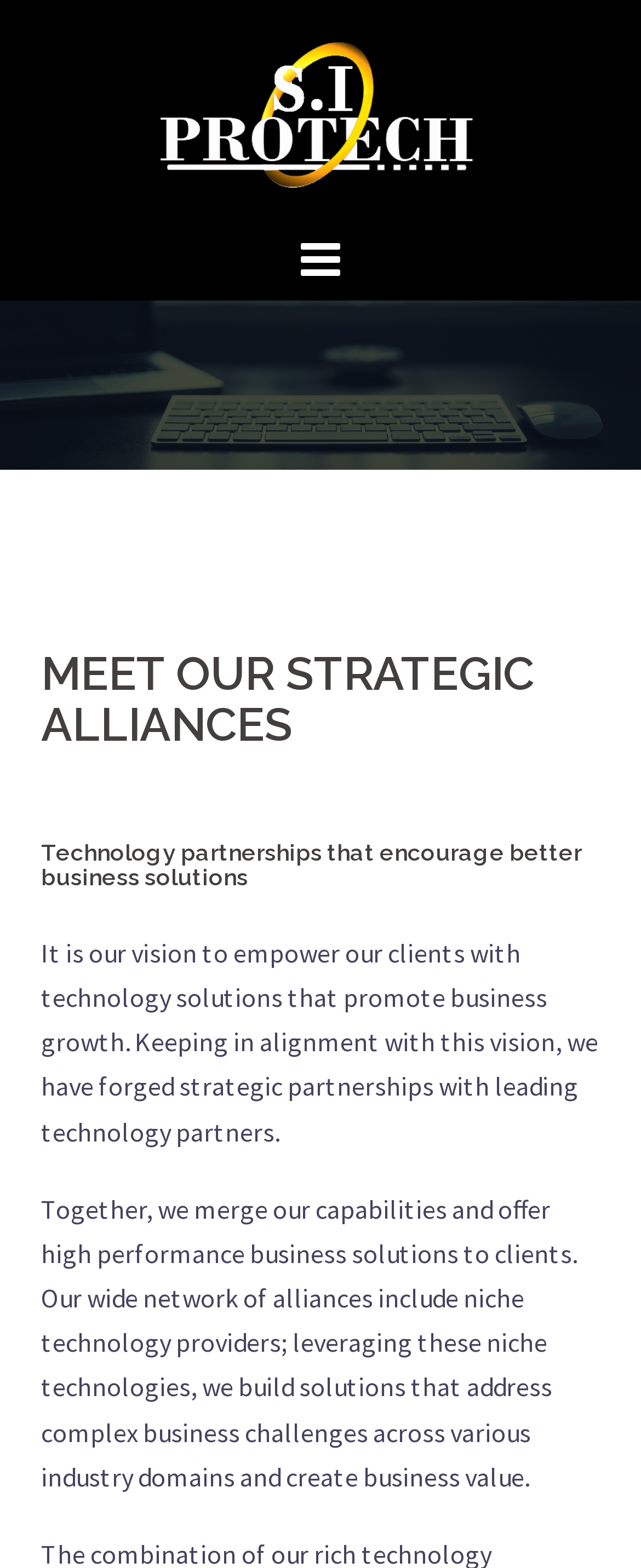What do the strategic partnerships aim to achieve?
Answer the question in a detailed and comprehensive manner.

According to the webpage, the strategic partnerships aim to 'merge our capabilities and offer high performance business solutions to clients.' This suggests that the partnerships are intended to provide high-performance business solutions.